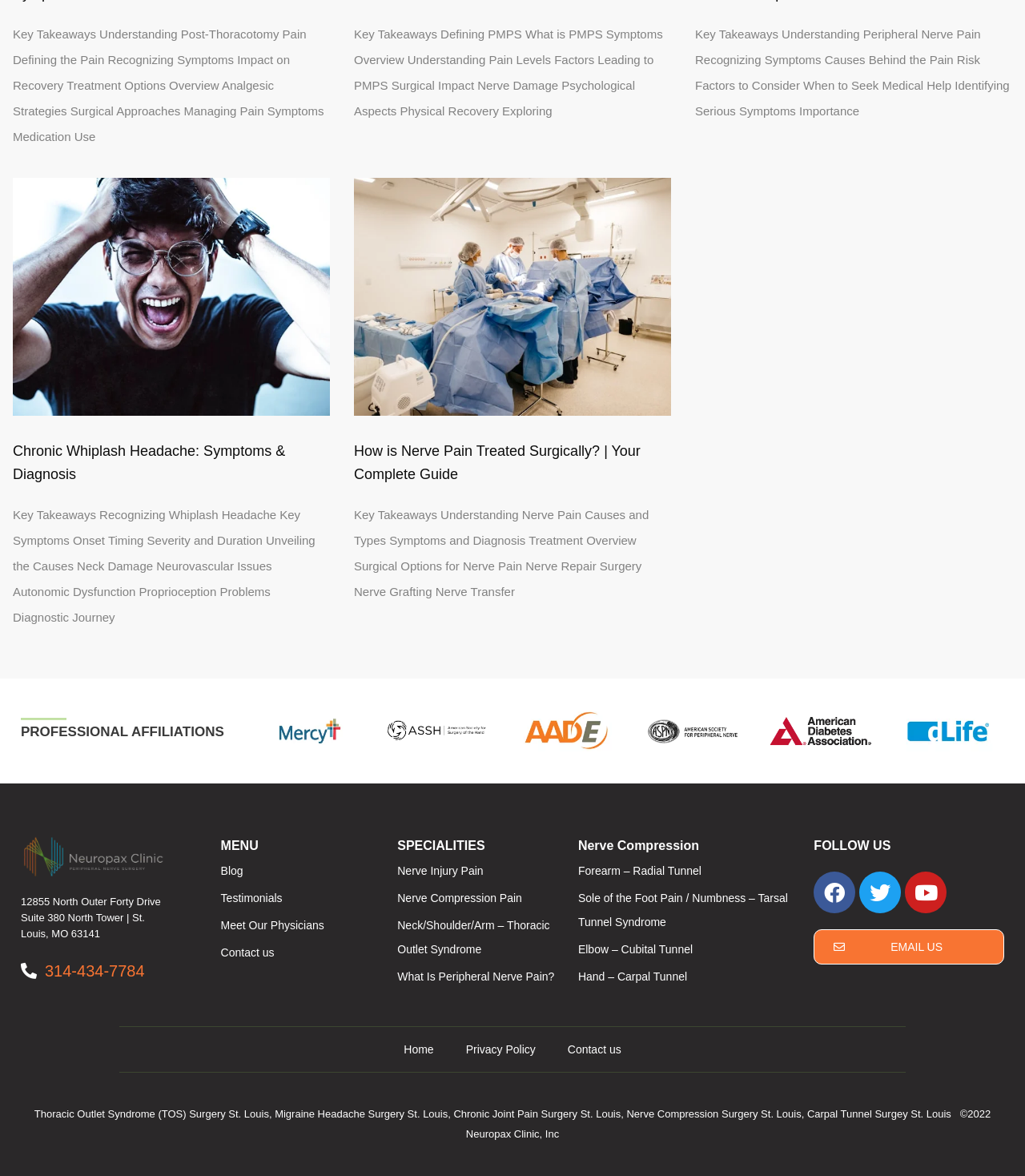Please find the bounding box coordinates in the format (top-left x, top-left y, bottom-right x, bottom-right y) for the given element description. Ensure the coordinates are floating point numbers between 0 and 1. Description: Contact us

[0.215, 0.798, 0.372, 0.822]